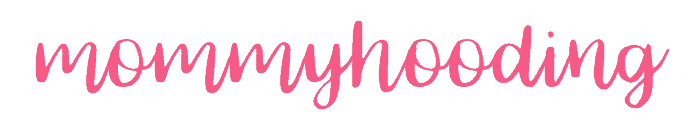What type of resources does the blog provide?
Analyze the image and deliver a detailed answer to the question.

The logo sits prominently at the top of the page, signaling the brand's identity and focus on providing resources and advice for parents, which suggests that the blog provides resources and advice for parents.